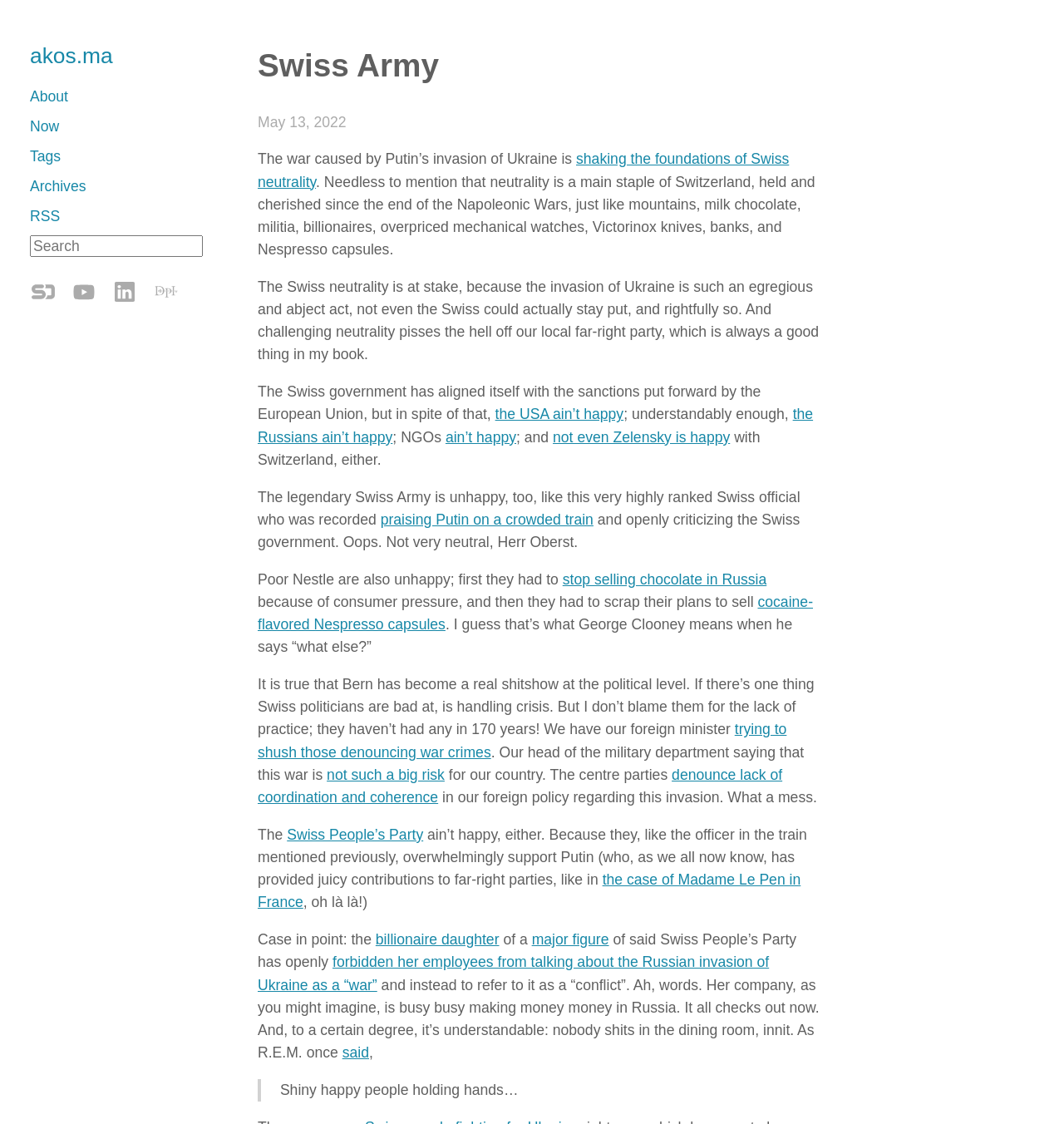How many links are there in the article?
Please answer using one word or phrase, based on the screenshot.

13